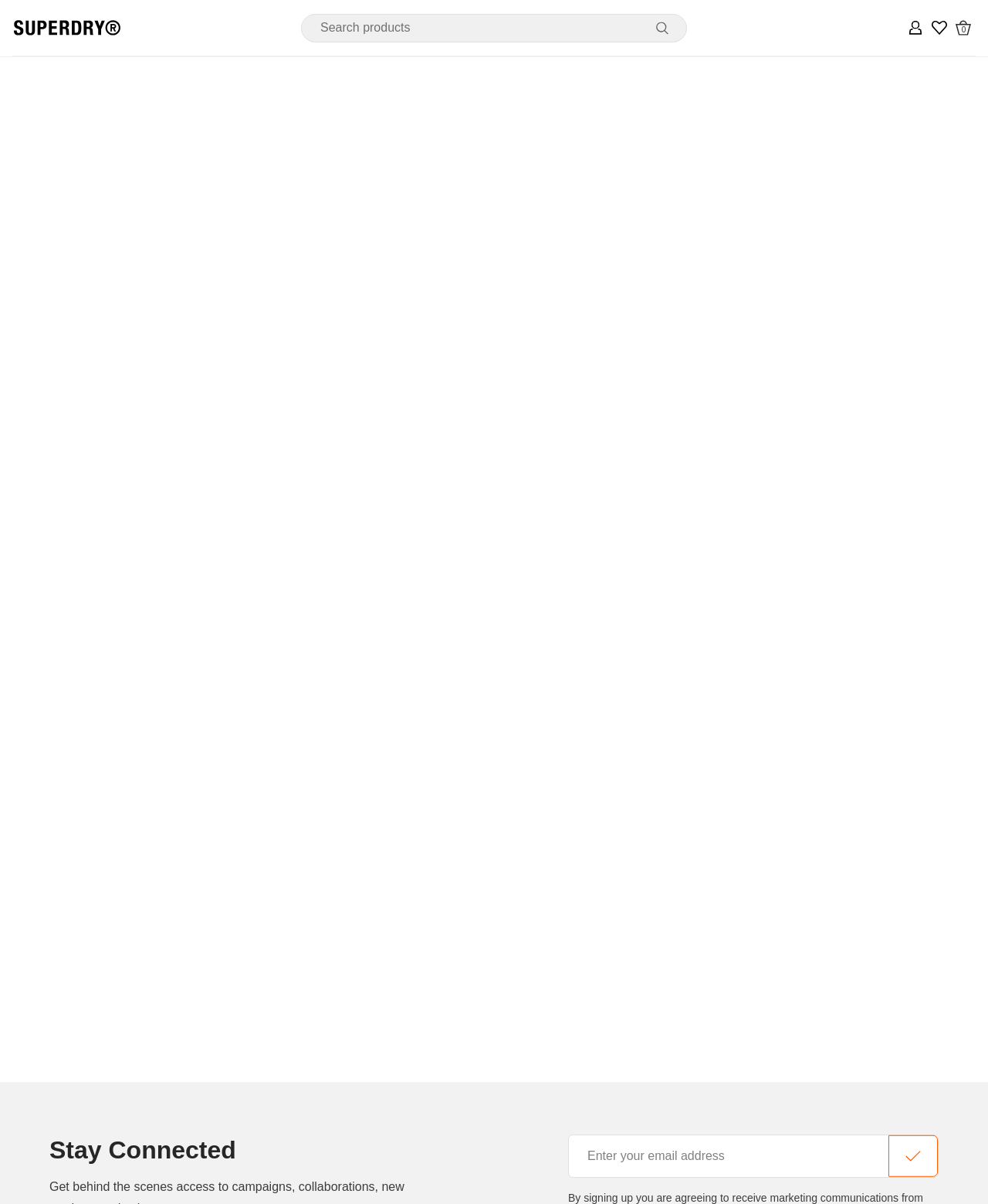Using the details from the image, please elaborate on the following question: What is the purpose of the search box?

The search box is a textbox element with the placeholder 'Search products', which suggests that its purpose is to allow users to search for specific products on the website.